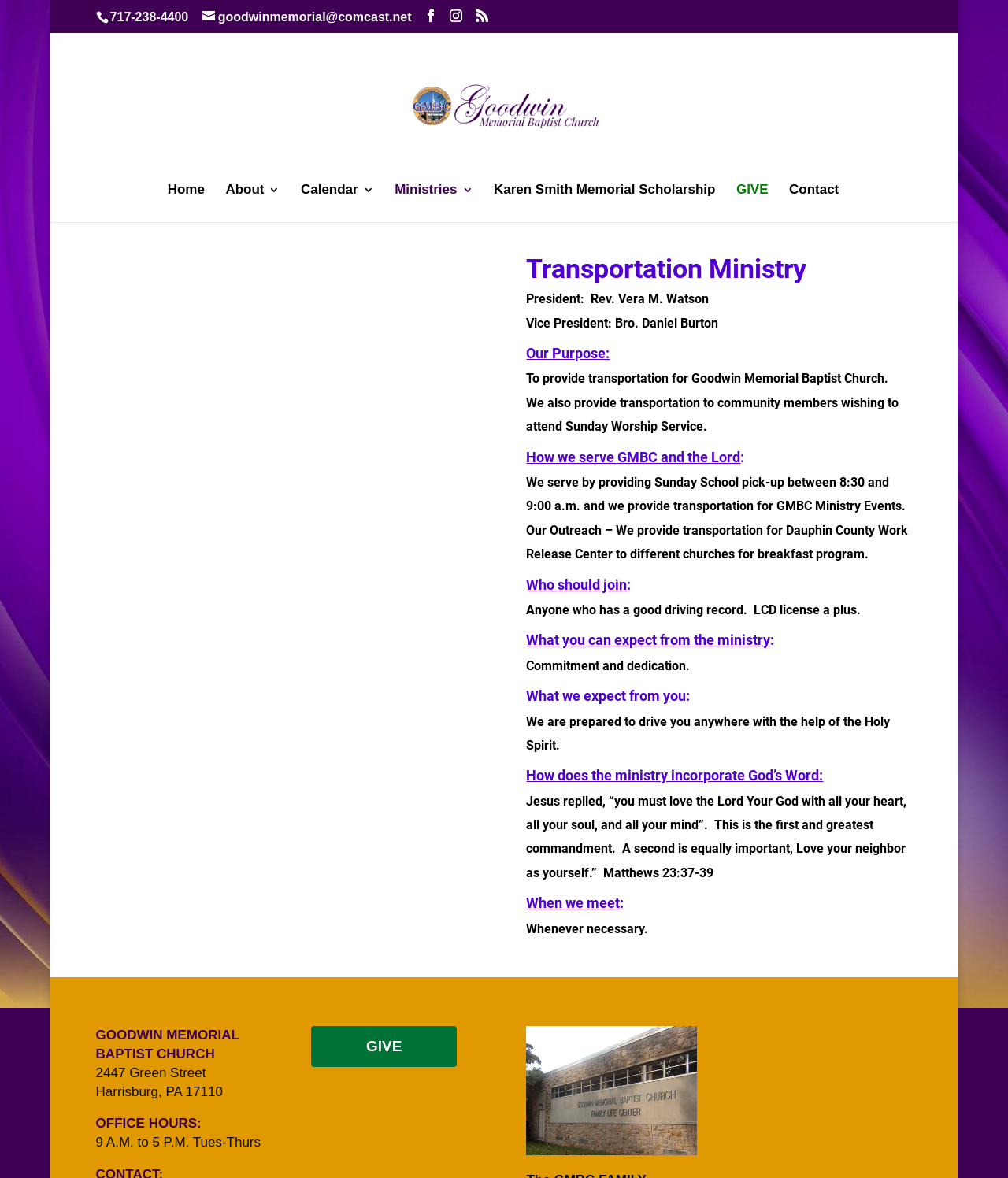Please determine the bounding box coordinates for the element that should be clicked to follow these instructions: "Send an email to the church".

[0.201, 0.009, 0.408, 0.02]